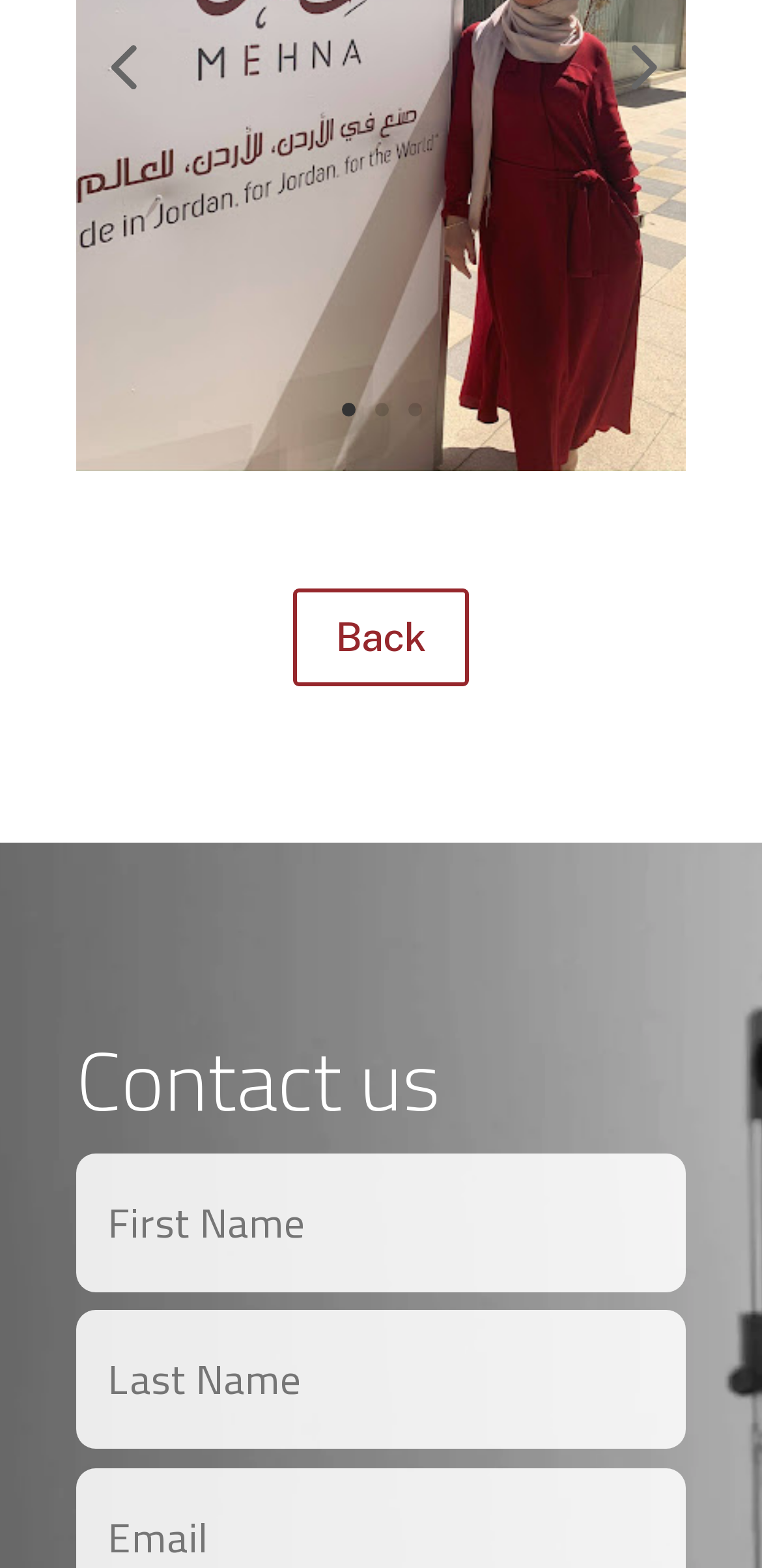Give a one-word or short phrase answer to this question: 
What are the numbers on the top of the page?

Navigation links